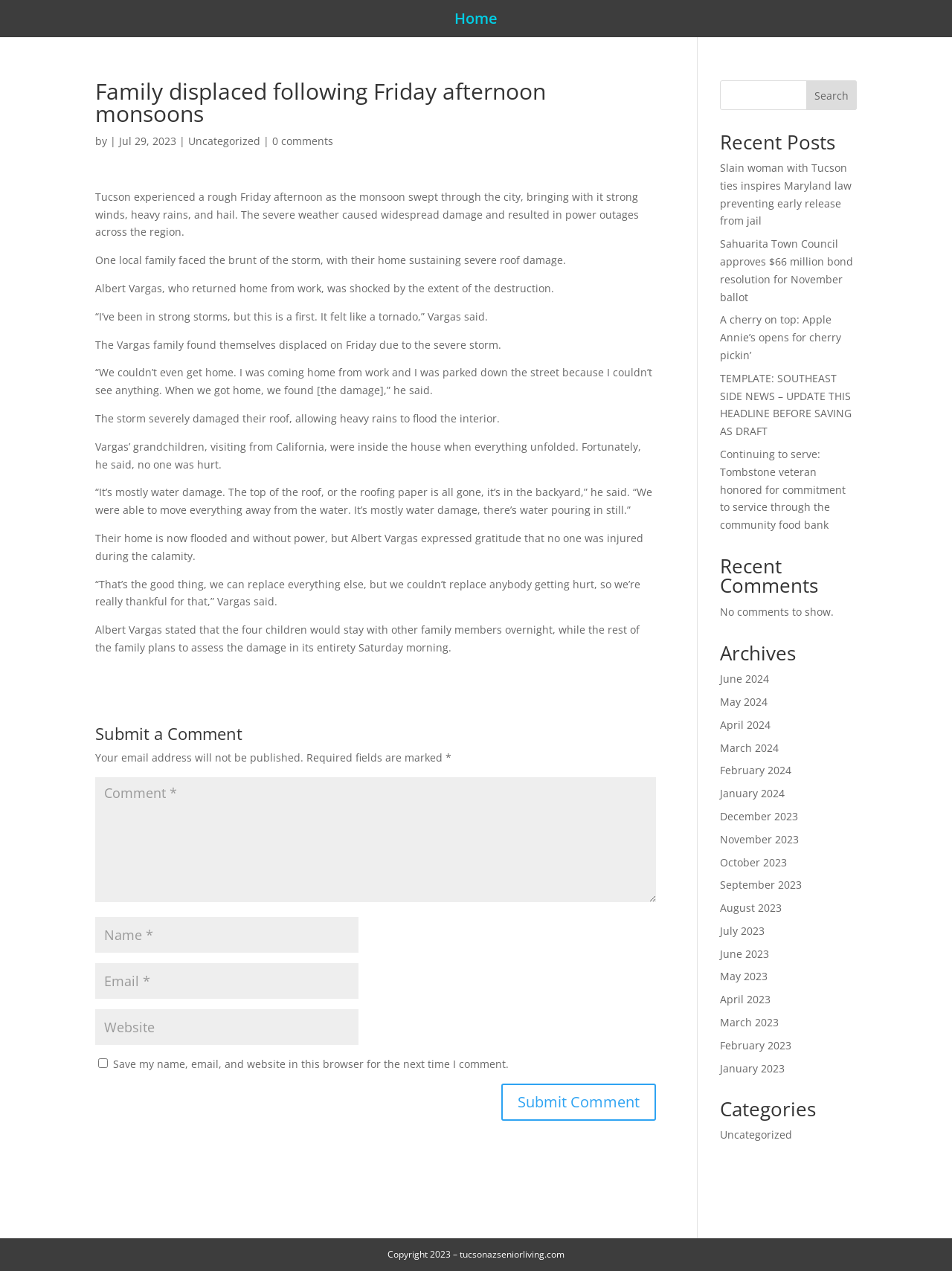Please give the bounding box coordinates of the area that should be clicked to fulfill the following instruction: "Search for something". The coordinates should be in the format of four float numbers from 0 to 1, i.e., [left, top, right, bottom].

[0.756, 0.063, 0.9, 0.087]